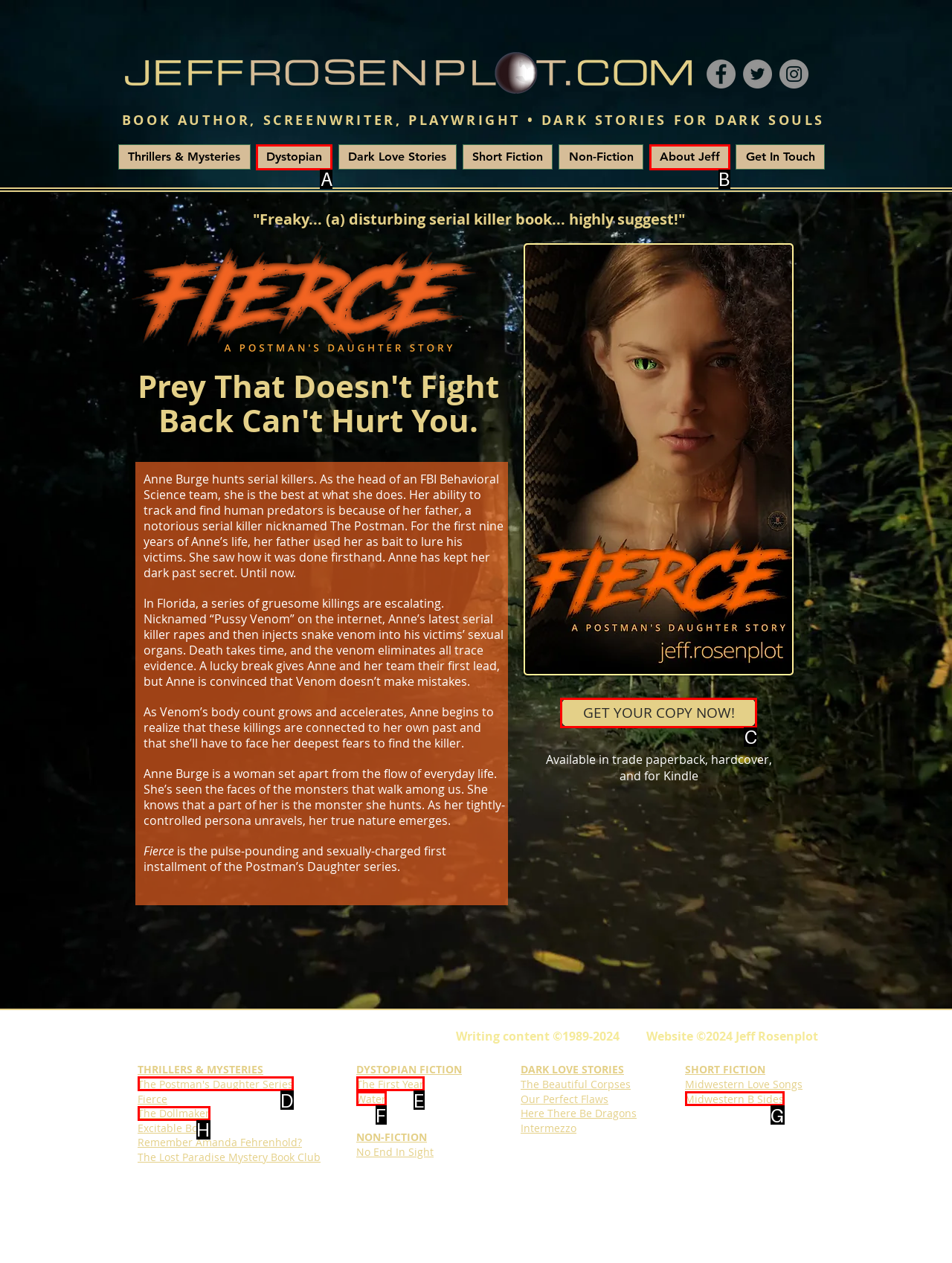Identify the appropriate choice to fulfill this task: Get your copy of Fierce now
Respond with the letter corresponding to the correct option.

C